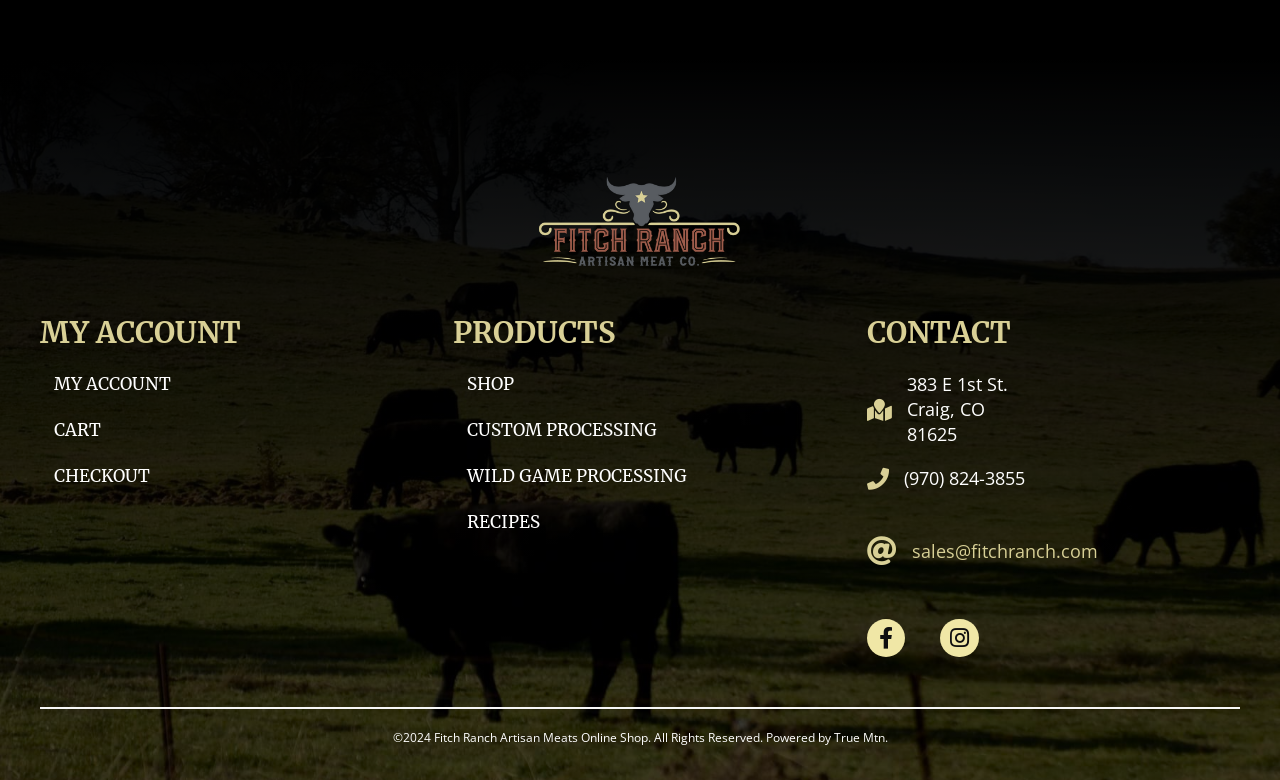Please identify the bounding box coordinates of the element's region that should be clicked to execute the following instruction: "Go back to top". The bounding box coordinates must be four float numbers between 0 and 1, i.e., [left, top, right, bottom].

None